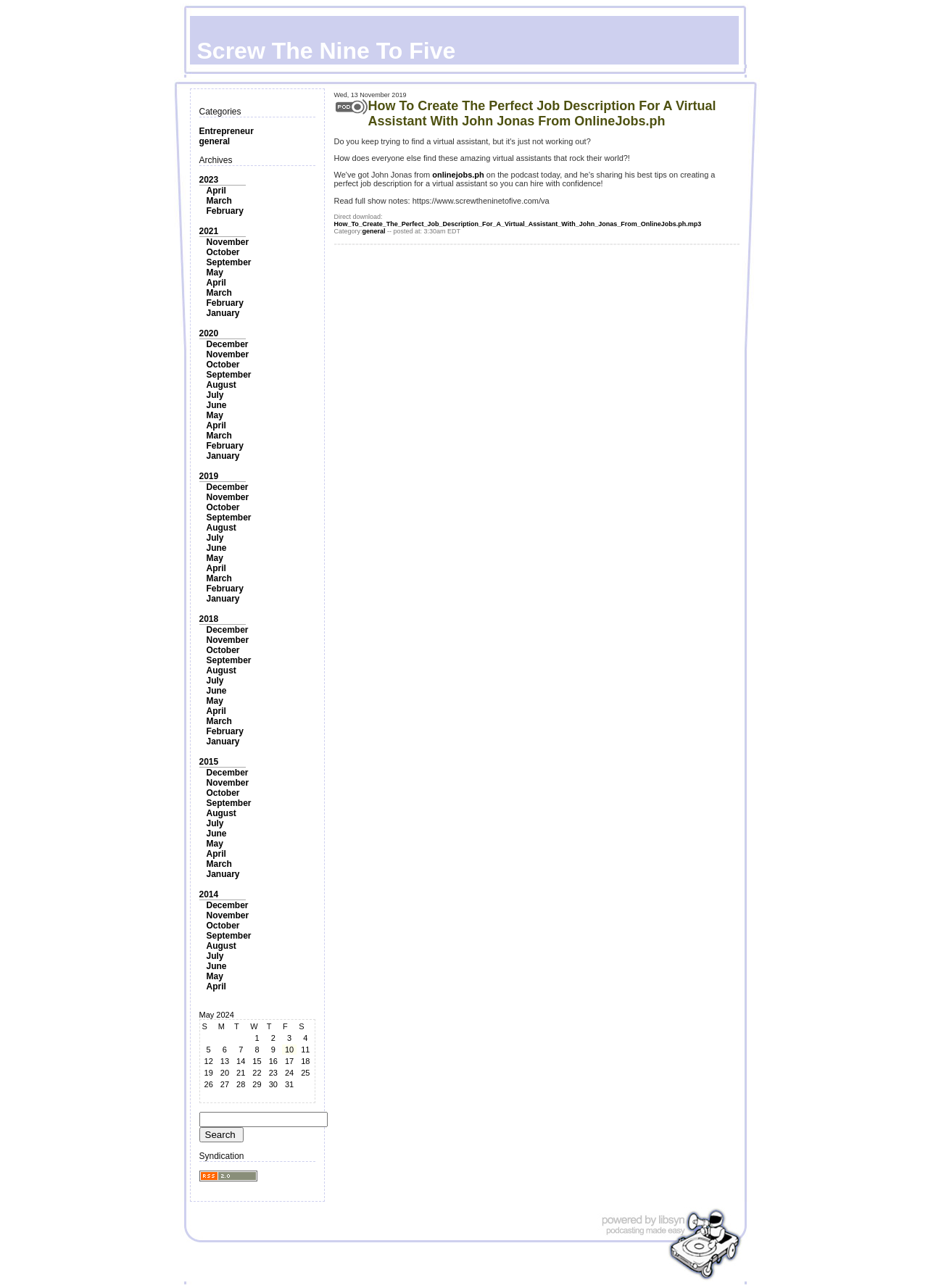Describe every aspect of the webpage comprehensively.

This webpage appears to be a blog or article page, with a focus on entrepreneurship and virtual assistance. At the top of the page, there is a small image, likely a logo or icon, situated near the center. Below the image, there are two sections: "Categories" and "Archives". The "Categories" section contains two links, "Entrepreneur" and "general", which are positioned side by side. The "Archives" section is a list of links, organized by year, with each year containing multiple links to specific months. The list of years ranges from 2014 to 2023, with each year having around 10-12 month links.

The "Archives" section takes up a significant portion of the page, with the links arranged in a vertical column. The links are densely packed, with minimal spacing between them. The overall layout is clean and easy to navigate, with clear headings and concise text.